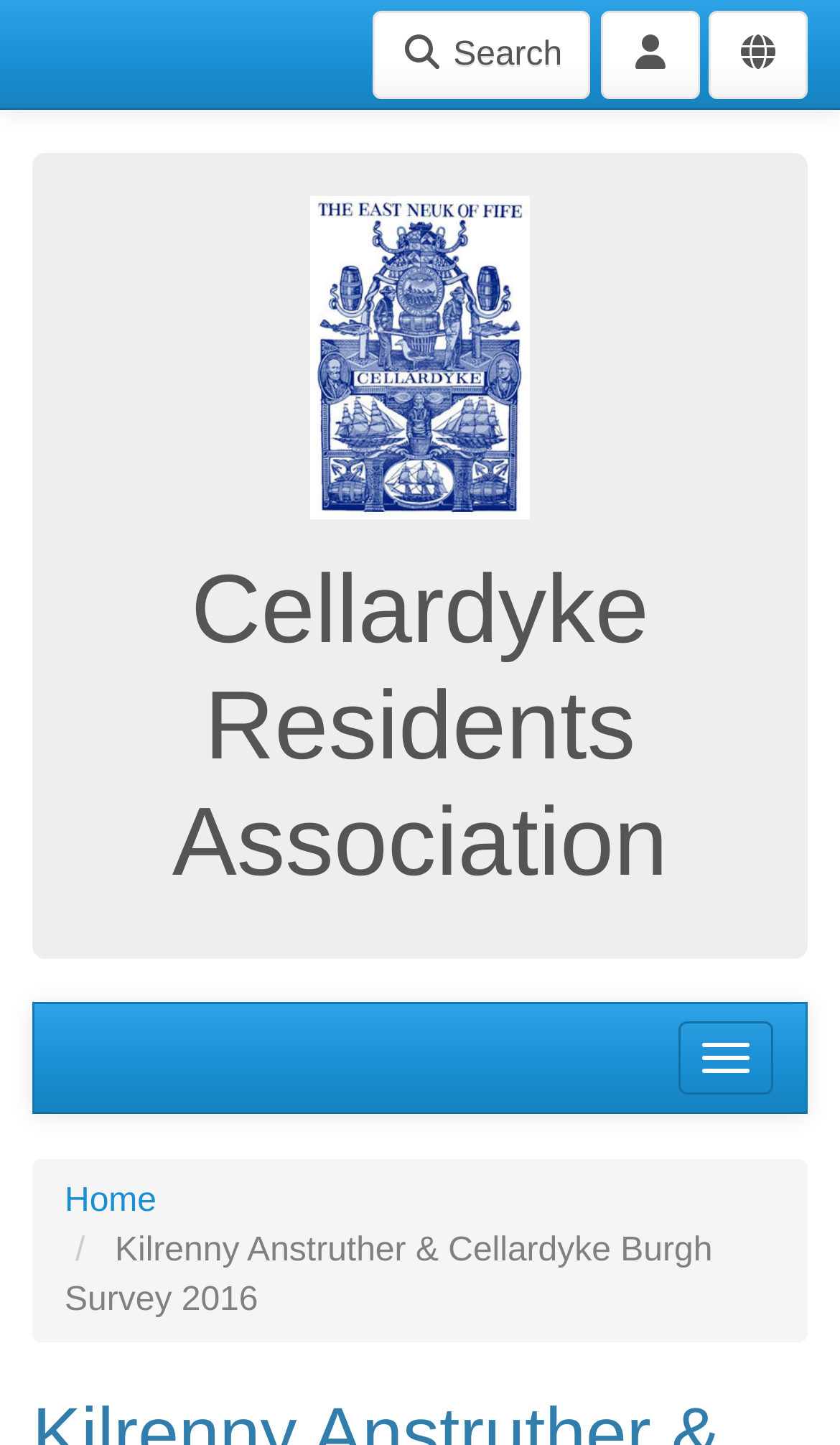What is the name of the residents association?
Refer to the image and offer an in-depth and detailed answer to the question.

The name of the residents association can be found in the heading element on the webpage, which is 'Cellardyke Residents Association'. This is also confirmed by the logo link and image with the same name.